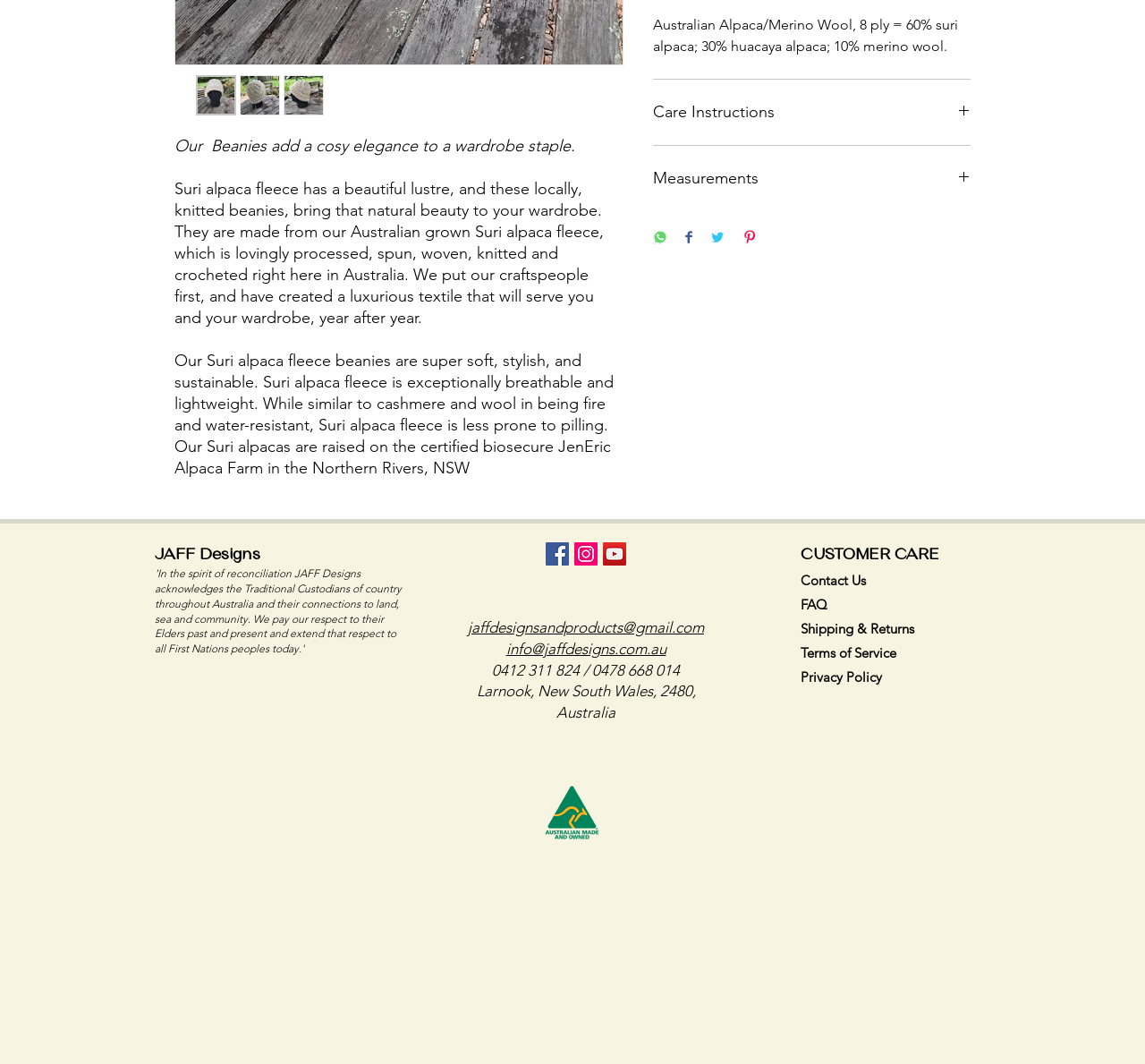Find the bounding box coordinates for the HTML element described in this sentence: "Terms of Service". Provide the coordinates as four float numbers between 0 and 1, in the format [left, top, right, bottom].

[0.699, 0.606, 0.783, 0.622]